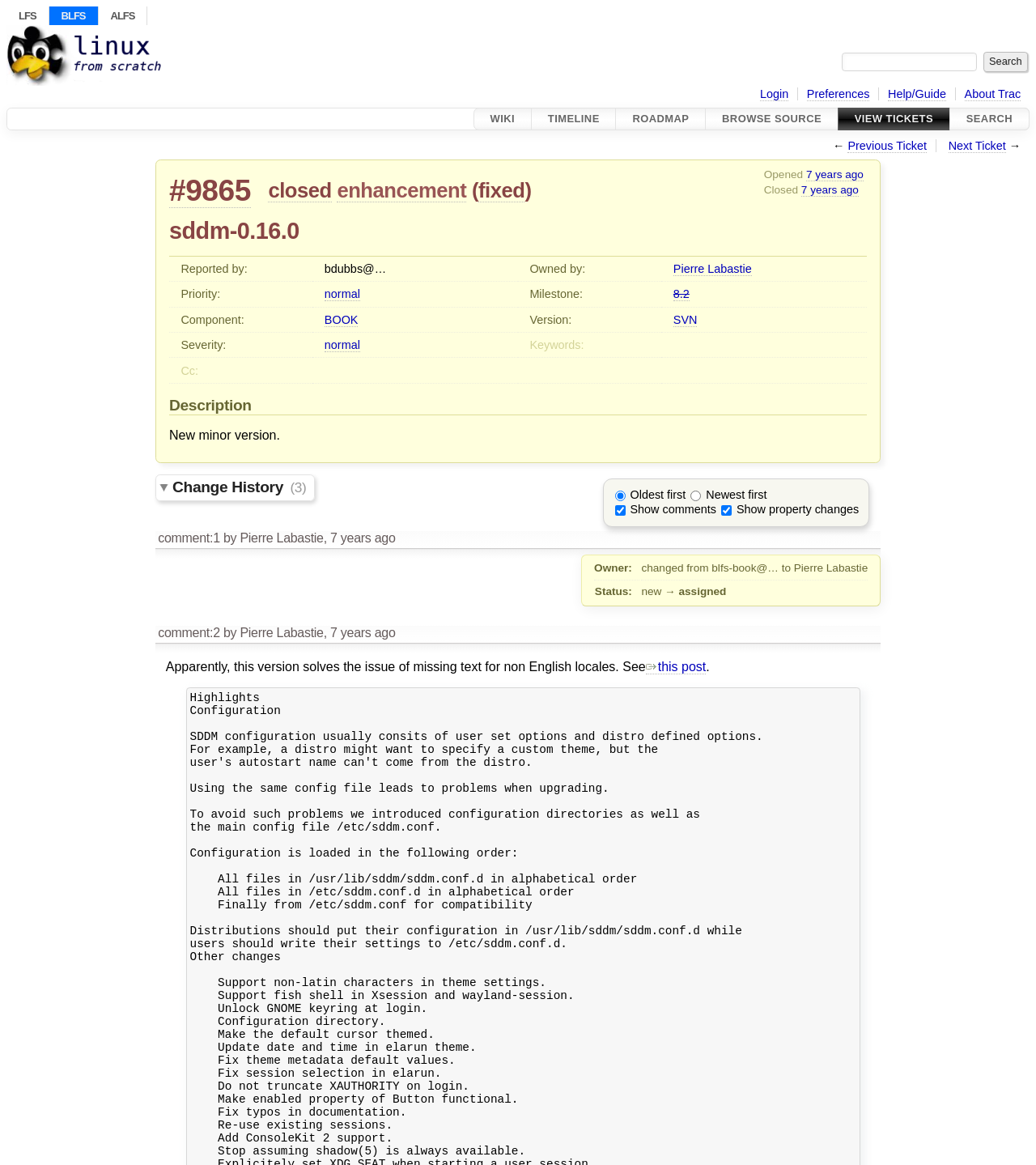Using the information in the image, could you please answer the following question in detail:
How many comments are there in the change history?

The number of comments in the change history can be determined by looking at the heading 'comment:1 by Pierre Labastie, 7 years ago' which indicates that there is one comment.